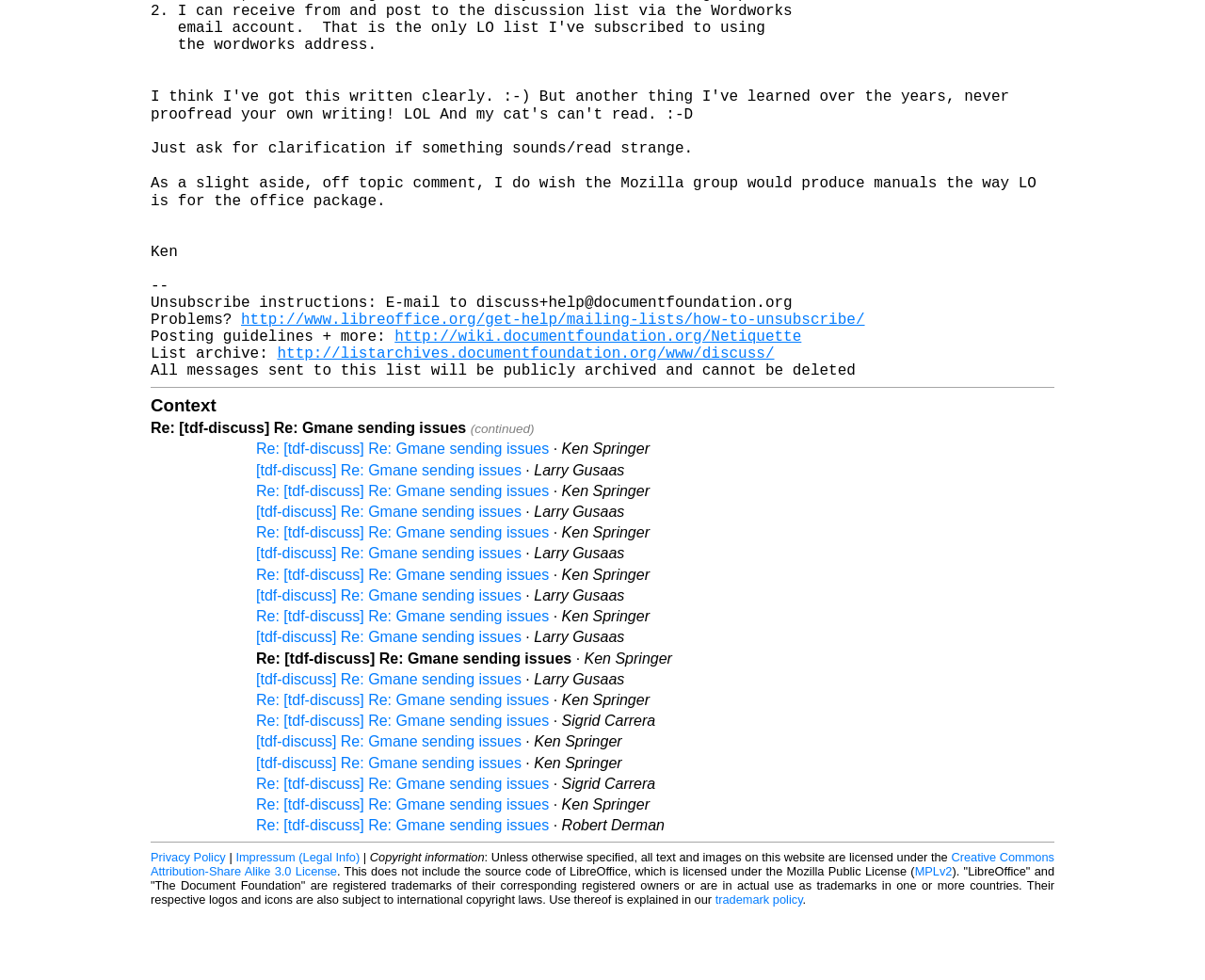Locate the bounding box coordinates of the clickable region necessary to complete the following instruction: "Read the context of the discussion". Provide the coordinates in the format of four float numbers between 0 and 1, i.e., [left, top, right, bottom].

[0.125, 0.403, 0.875, 0.424]